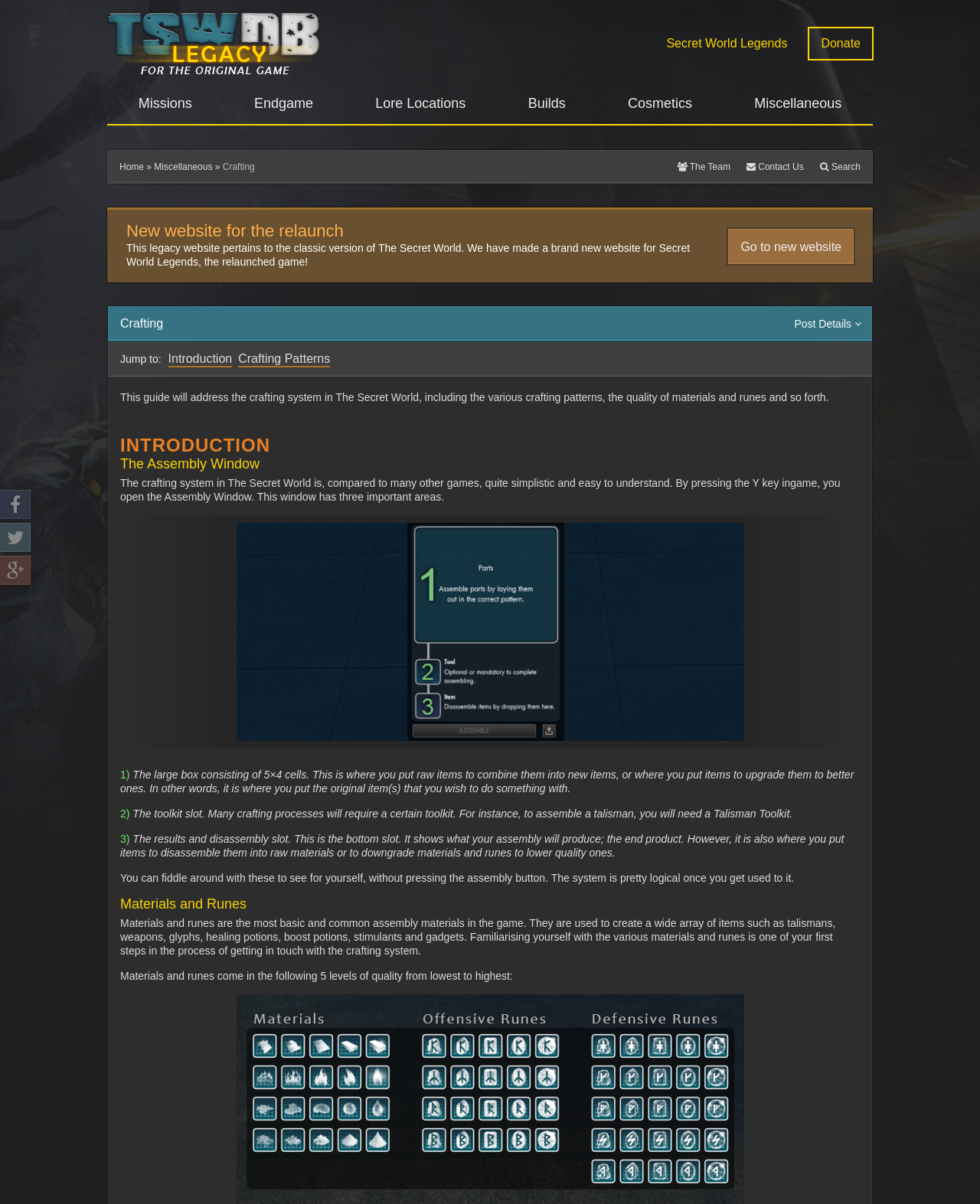How many levels of quality are there for materials and runes in the game?
Based on the visual content, answer with a single word or a brief phrase.

5